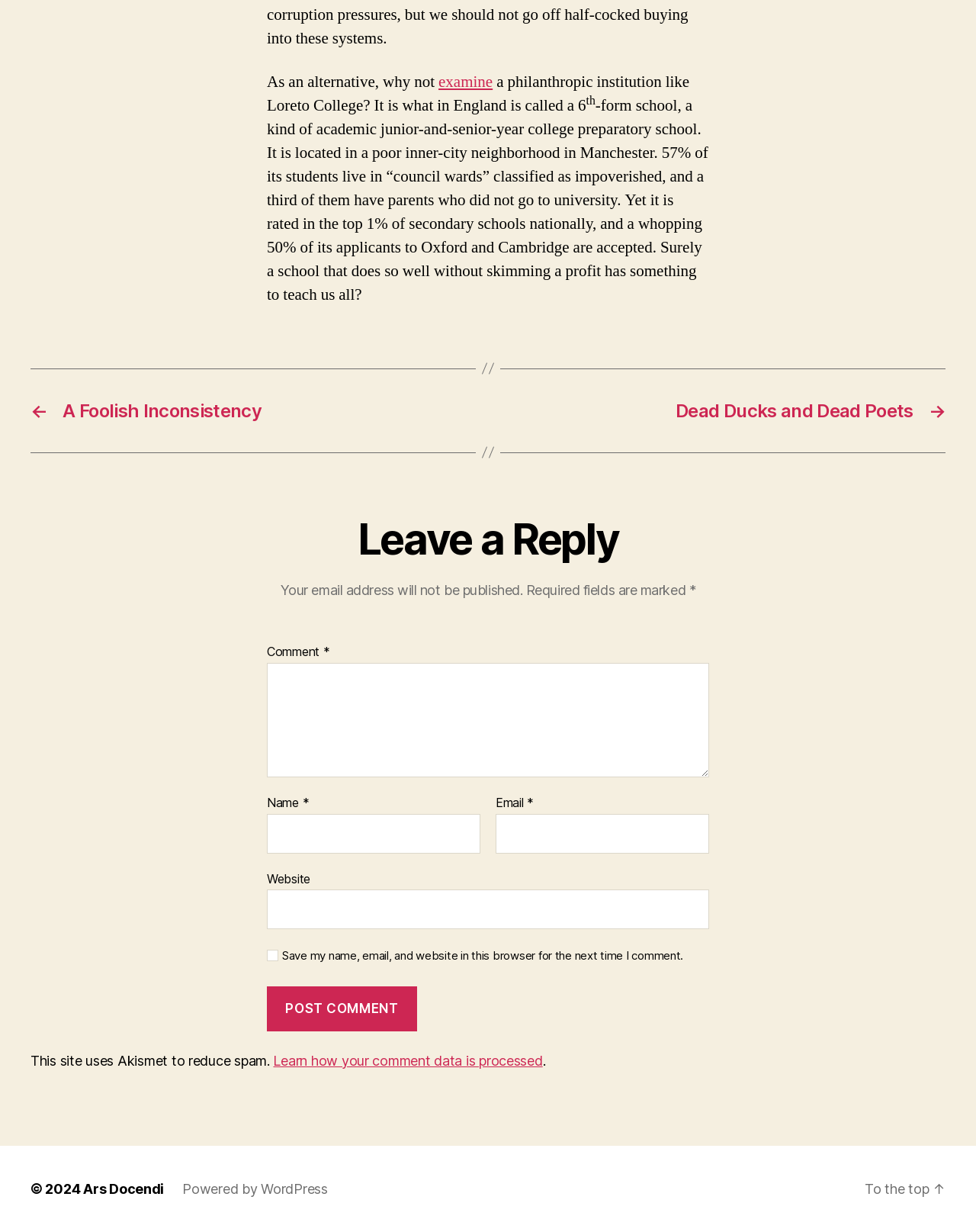What is the name of the school mentioned?
Based on the content of the image, thoroughly explain and answer the question.

The text mentions 'a philanthropic institution like Loreto College' which implies that Loreto College is the name of the school being referred to.